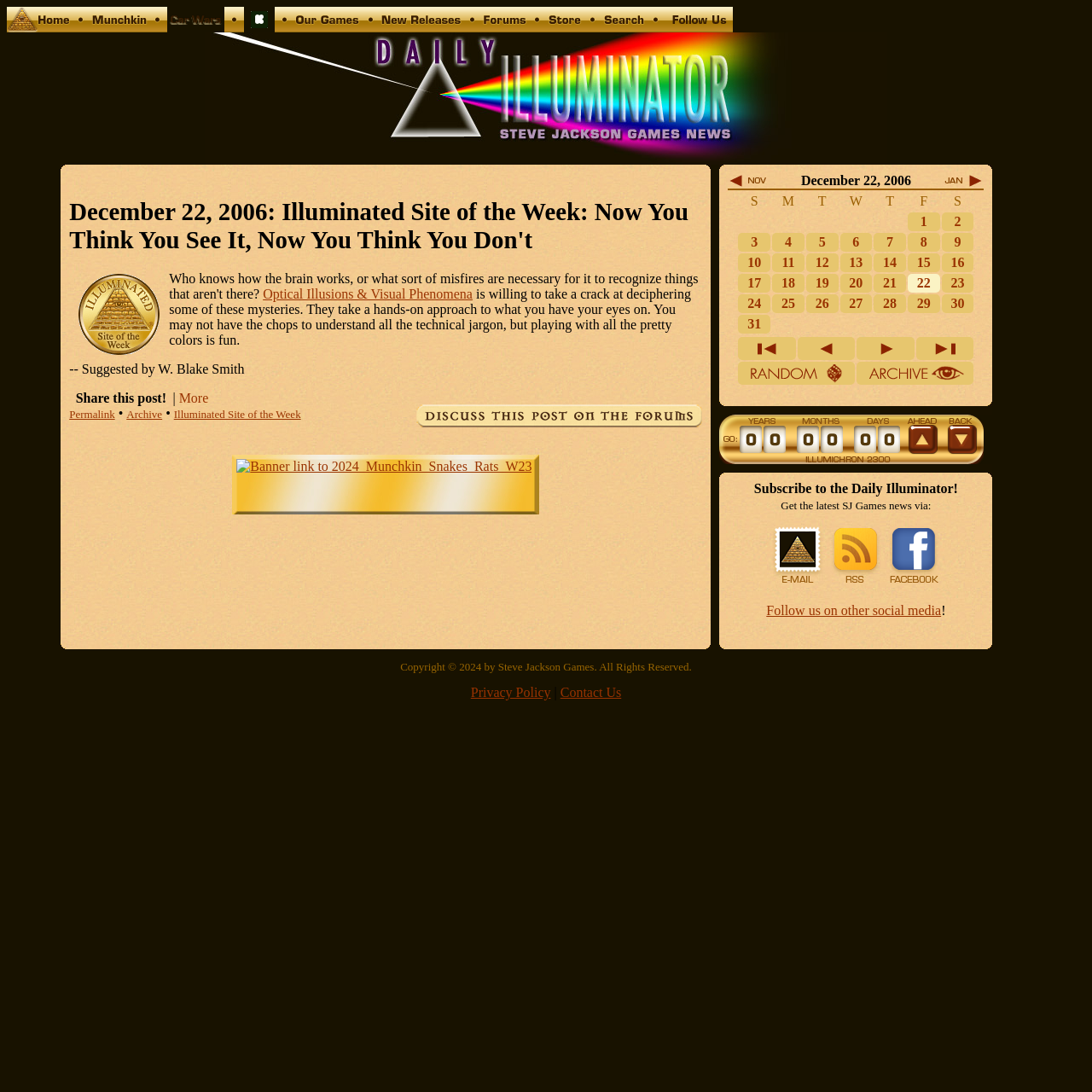Answer the following in one word or a short phrase: 
What is the name of the suggested person?

W. Blake Smith